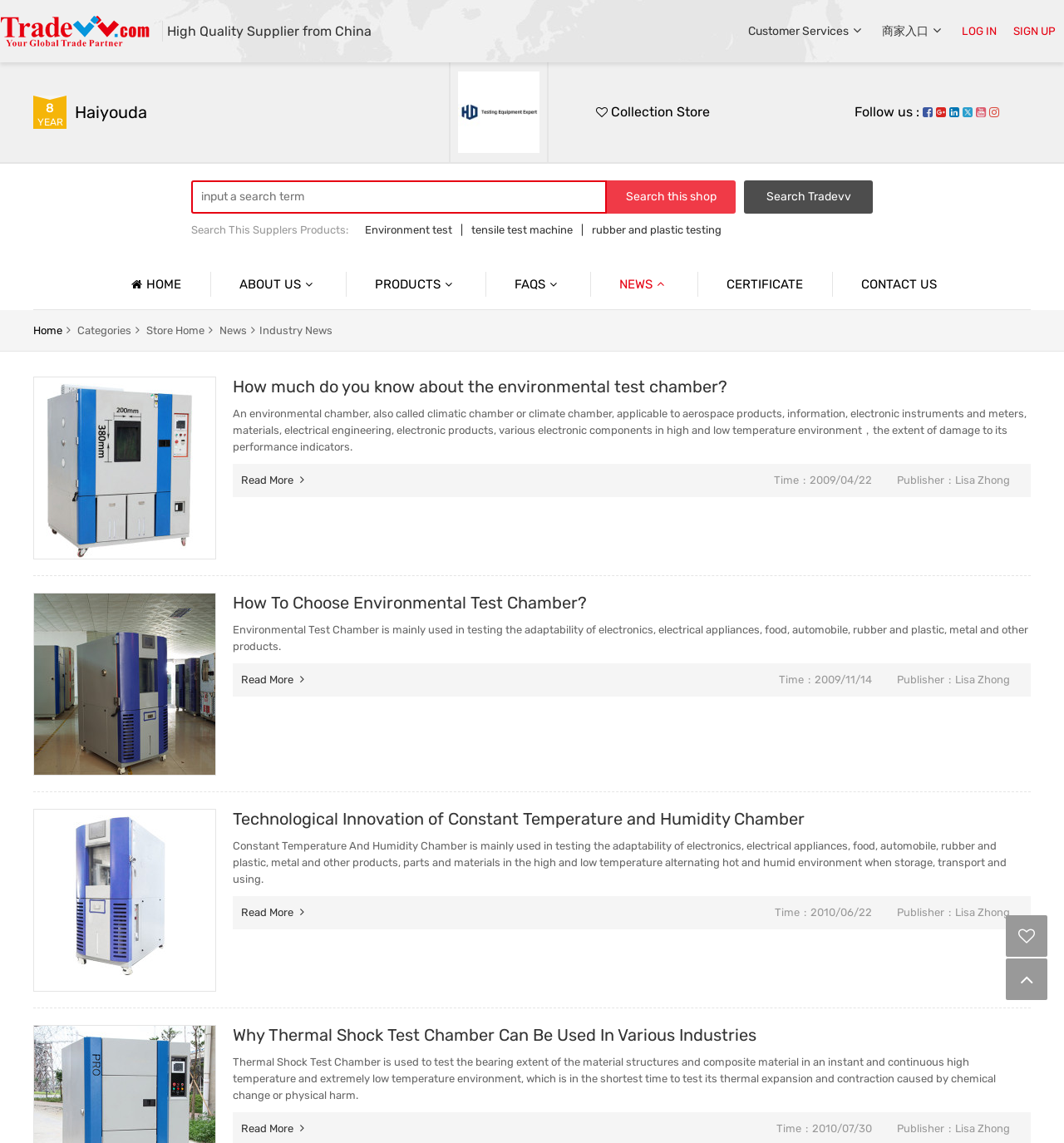From the webpage screenshot, predict the bounding box coordinates (top-left x, top-left y, bottom-right x, bottom-right y) for the UI element described here: Rubber and Plastic Tester

[0.325, 0.3, 0.509, 0.329]